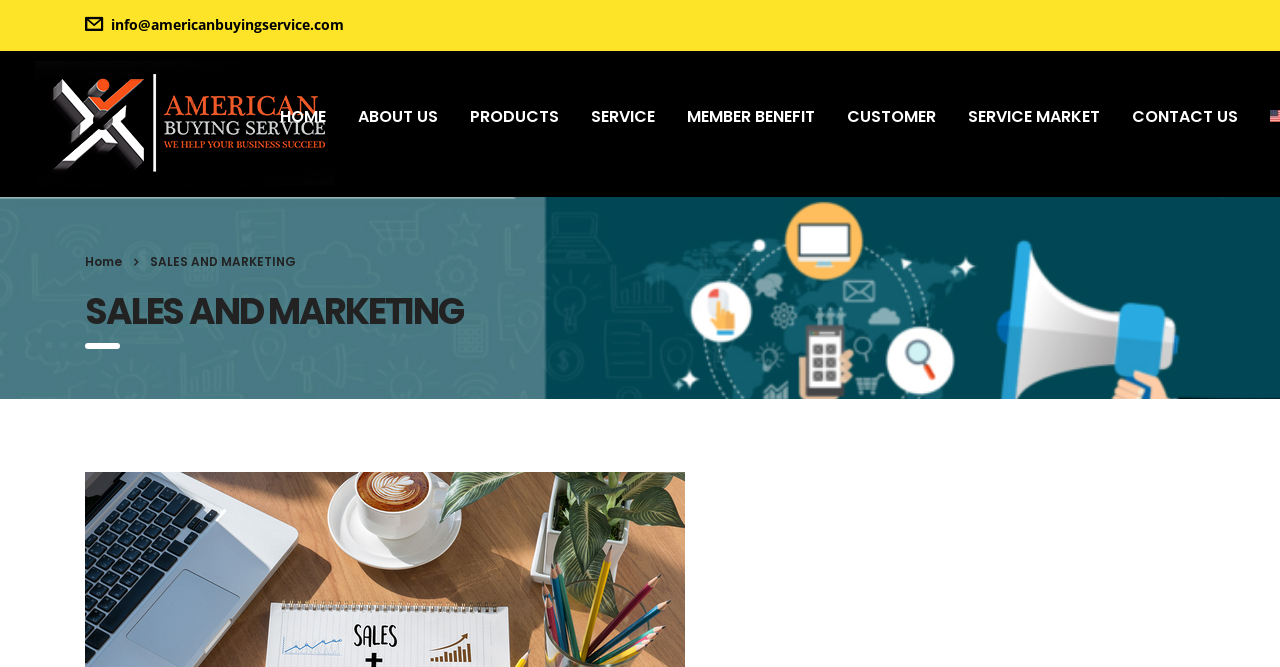Determine the bounding box coordinates for the element that should be clicked to follow this instruction: "learn about products". The coordinates should be given as four float numbers between 0 and 1, in the format [left, top, right, bottom].

[0.355, 0.126, 0.449, 0.222]